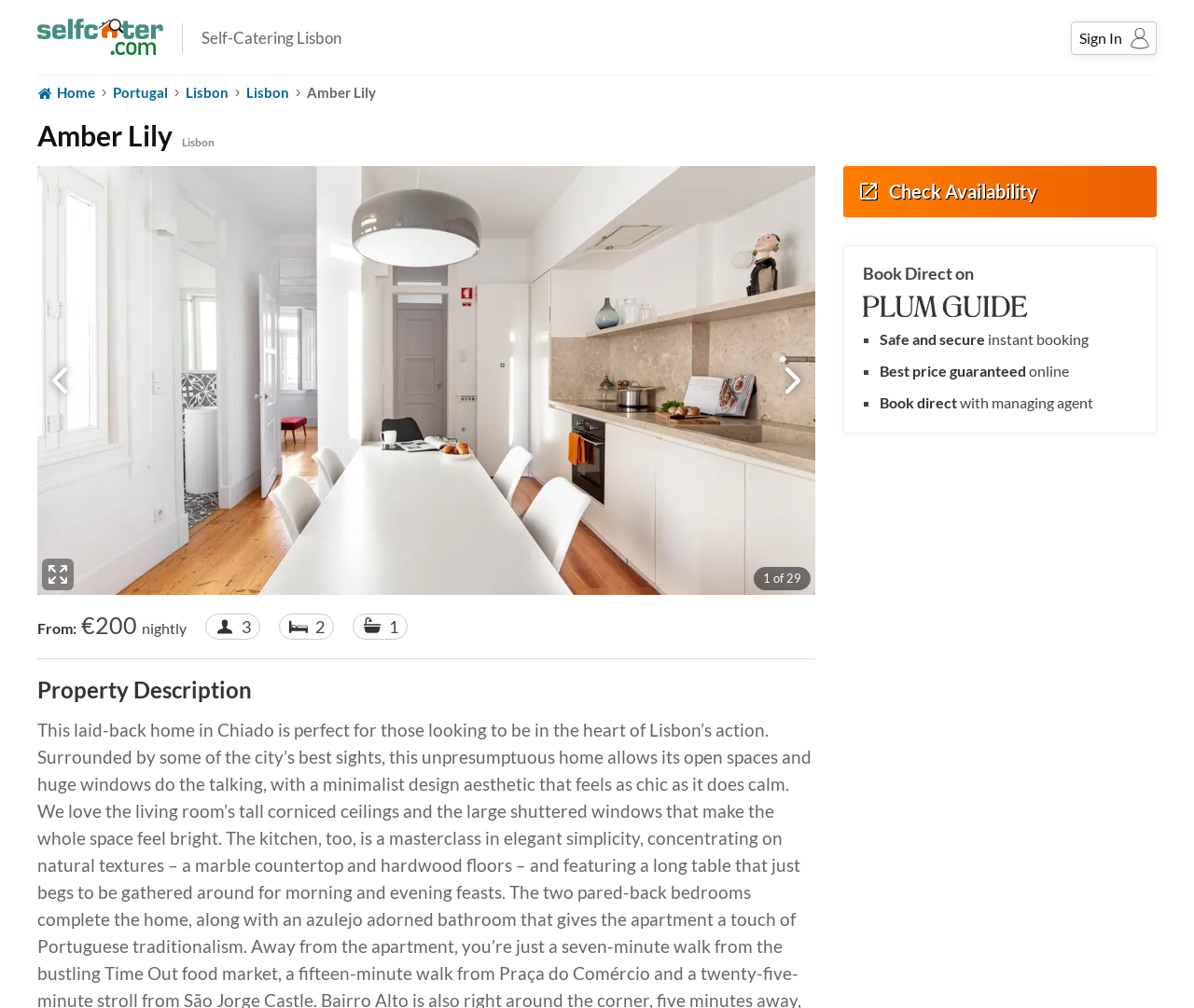How many photos are available for Amber Lily?
Use the information from the screenshot to give a comprehensive response to the question.

The number of photos available for Amber Lily can be found in the static text '1 of 29'.